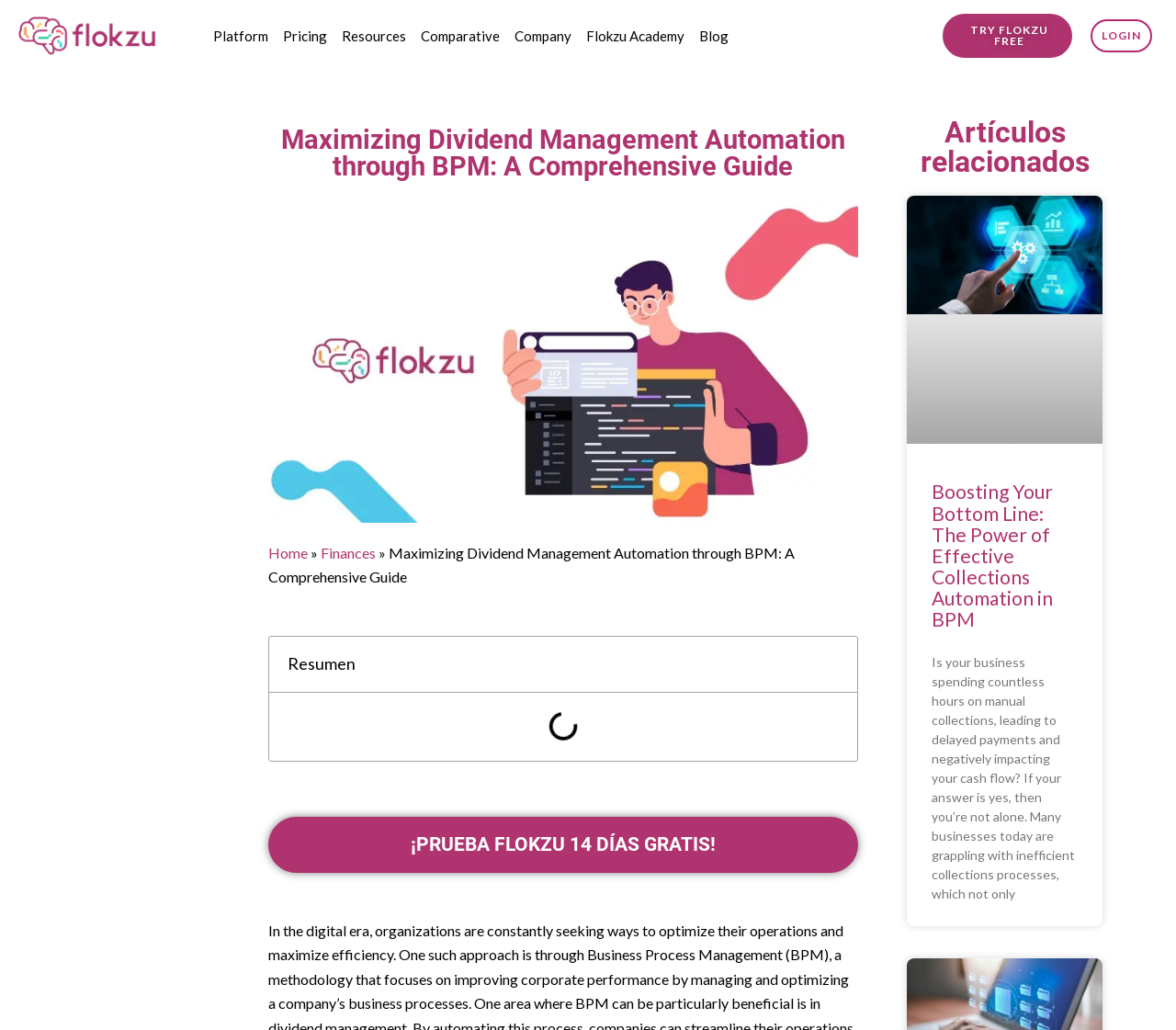Given the element description "TRY FLOKZU FREE", identify the bounding box of the corresponding UI element.

[0.802, 0.014, 0.911, 0.056]